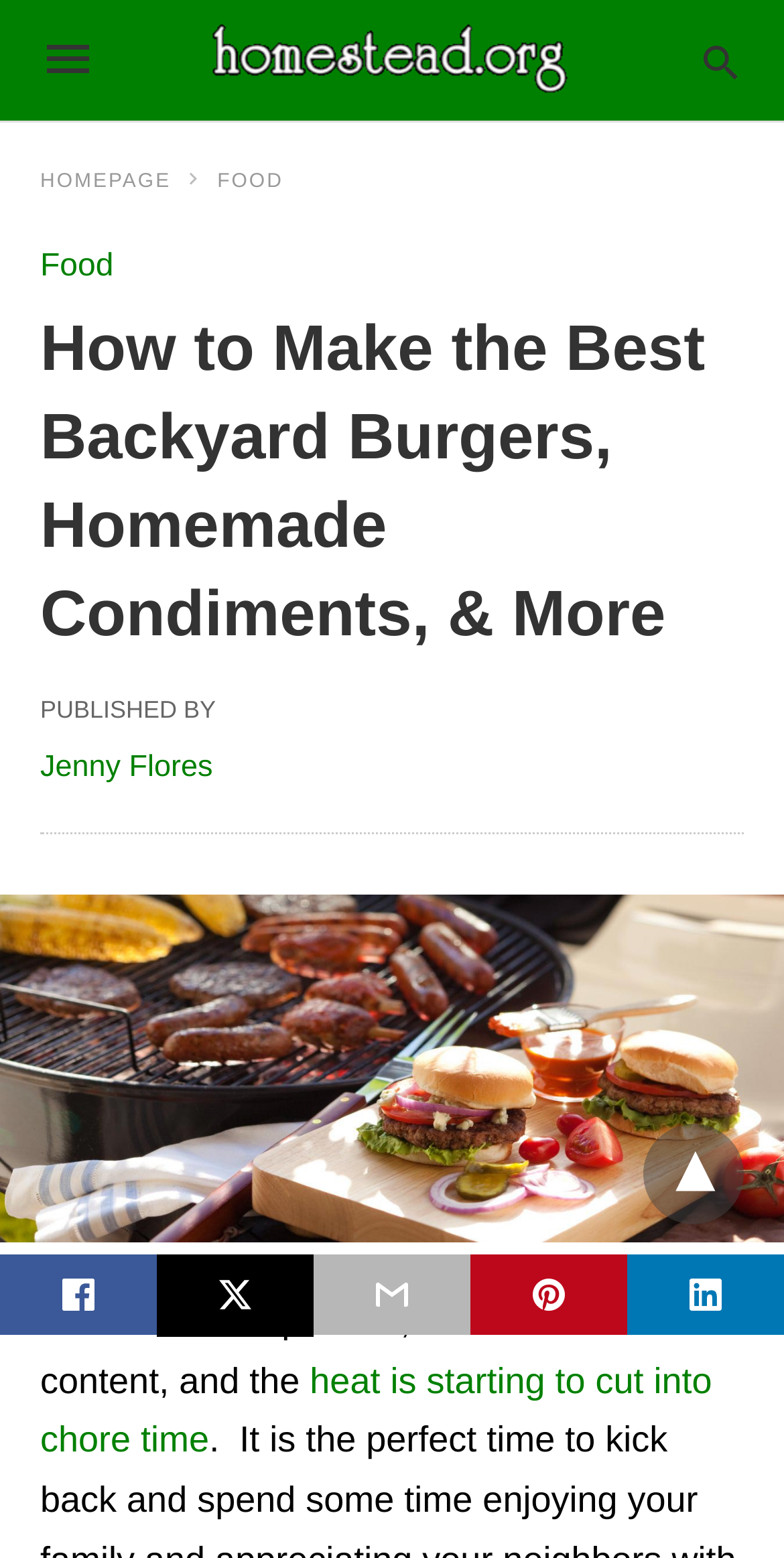Write an elaborate caption that captures the essence of the webpage.

The webpage is about making the best backyard burgers, with a focus on homemade condiments and other tips for a successful cookout. At the top left of the page, there is a link to the website "Homestead.org" accompanied by an image with the same name. Next to it, on the top right, is a search bar with a placeholder text "Type your query". 

Below the search bar, there are several links to different sections of the website, including "HOMEPAGE", "FOOD", and "Food". The main heading of the page, "How to Make the Best Backyard Burgers, Homemade Condiments, & More", is centered and takes up a significant portion of the top section.

Under the heading, there is a section with the author's name, "Jenny Flores", and a label "PUBLISHED BY". Below this section, there is a large image that takes up the full width of the page, showcasing a backyard cookout scene.

The main content of the page starts below the image, with a paragraph of text that begins with "The seeds are planted, the animals are content, and the...". This paragraph is followed by a link to continue reading. On the bottom left of the page, there are several social media sharing links, including Twitter, and a dropdown menu indicated by a "▾" symbol on the bottom right.